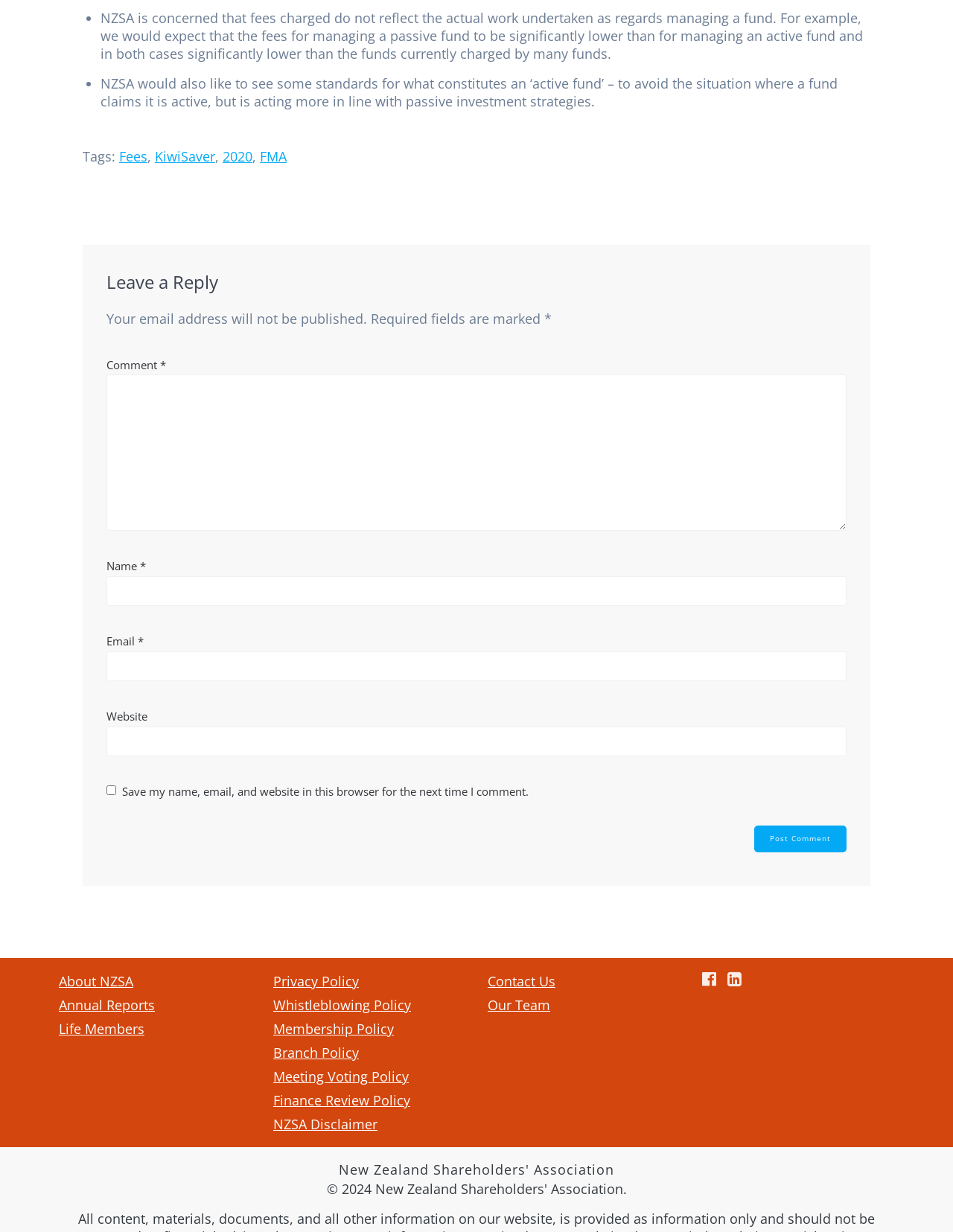What is the purpose of the comment section?
Offer a detailed and exhaustive answer to the question.

The purpose of the comment section is to 'Leave a reply' as indicated by the heading 'Leave a Reply' above the comment form. The form allows users to enter their name, email, website, and comment, and submit it.